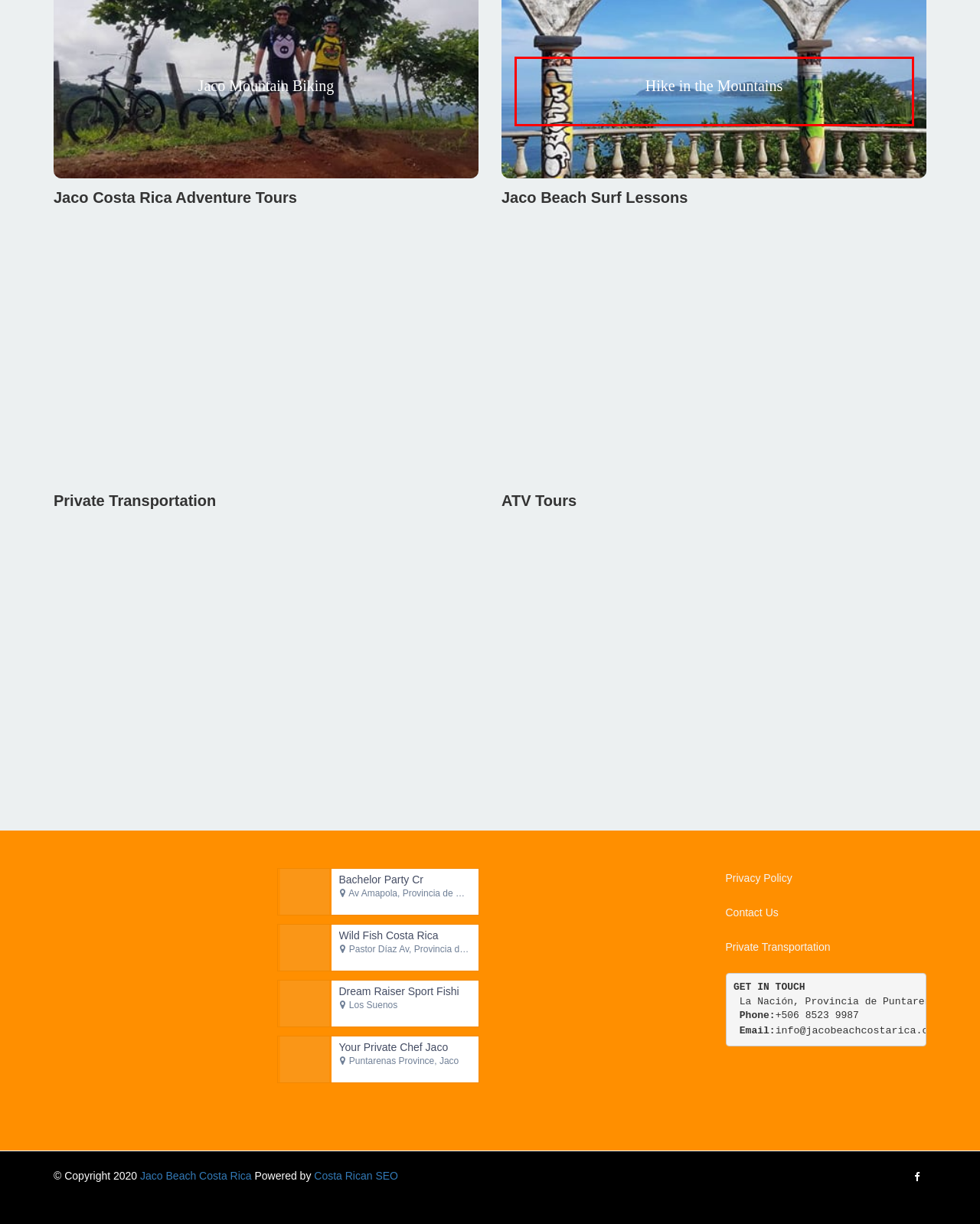Given a webpage screenshot with a red bounding box, perform OCR to read and deliver the text enclosed by the red bounding box.

Climb and climb right for an invigorating aloft and incredible opportunities to take pictures. Continue walking to the left and the path ends in a picturesque little waterfall. Going right, you head to another road with a magnificent view of Playa Hermosa.